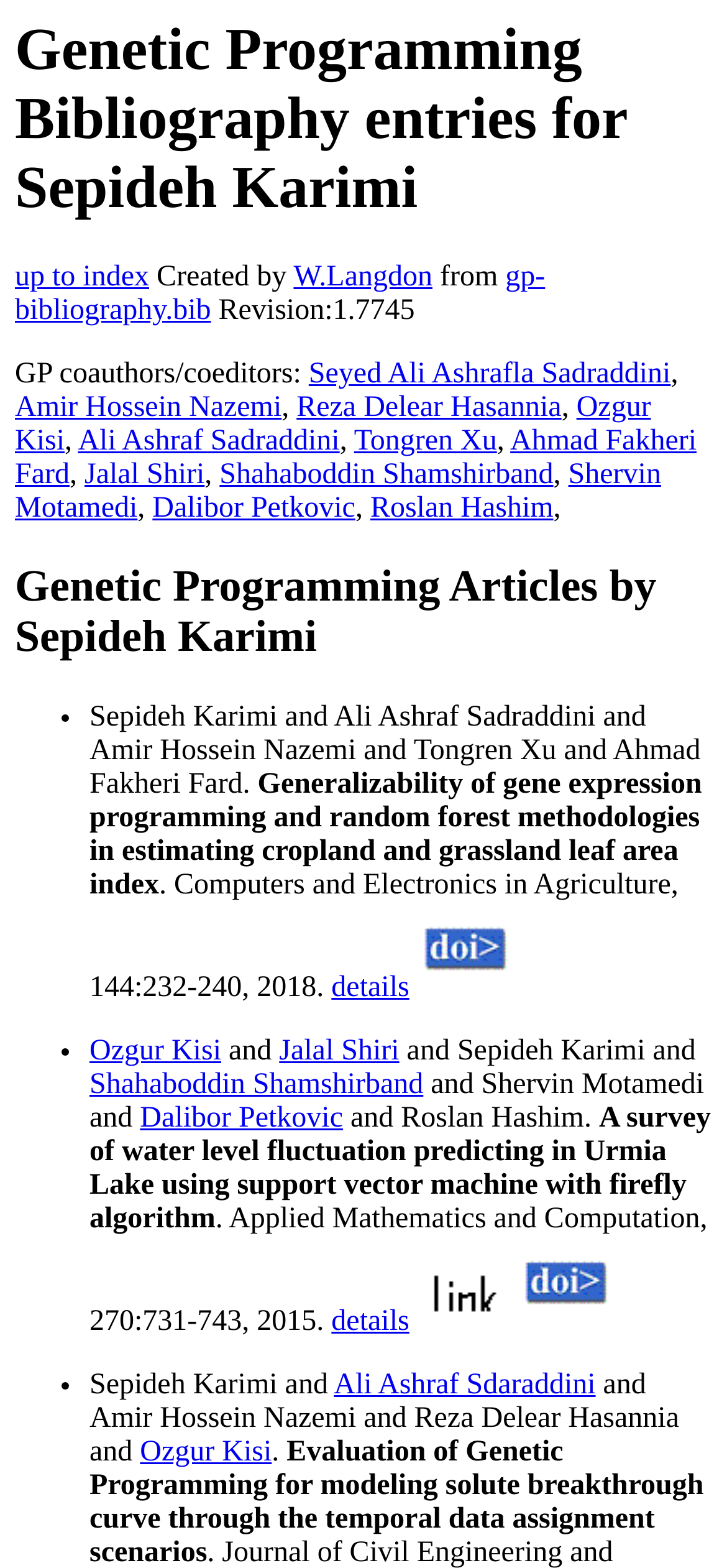What is the journal name of the second article listed?
Using the image as a reference, give an elaborate response to the question.

The second article listed has a static text element that displays the journal name, which is 'Applied Mathematics and Computation'.